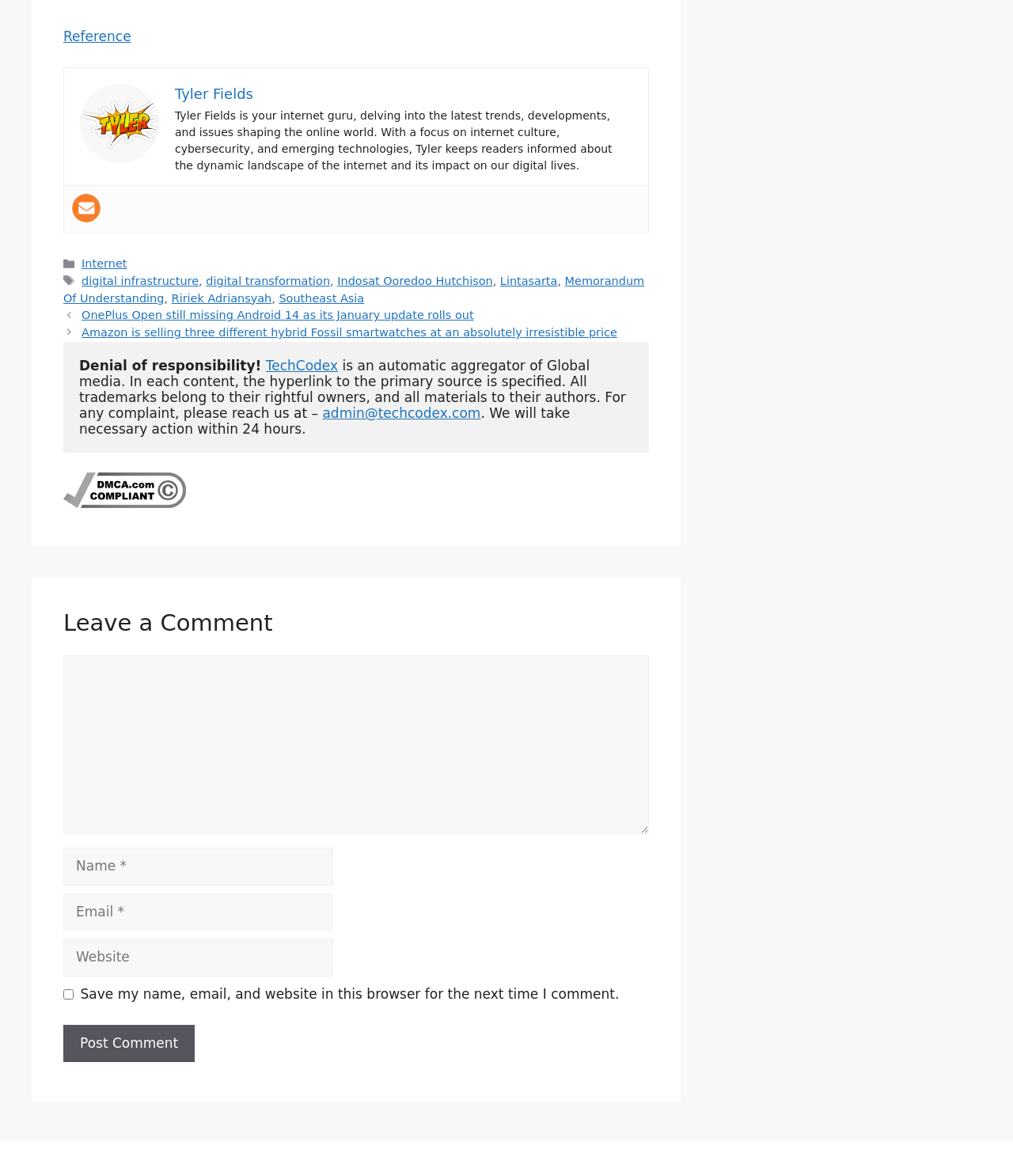Please find the bounding box for the UI component described as follows: "admin@techcodex.com".

[0.318, 0.344, 0.475, 0.358]